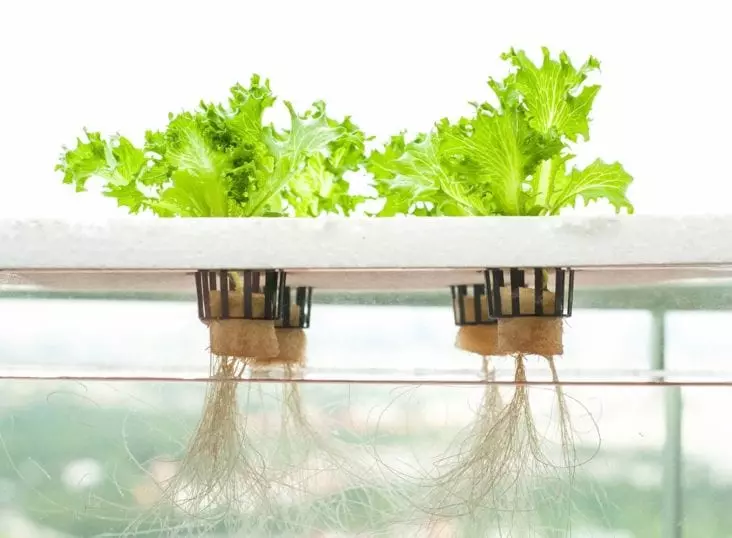Use the details in the image to answer the question thoroughly: 
What is visible beneath the transparent growing medium?

The transparent growing medium allows for visibility of the well-structured roots of the lettuce plants, which are positioned above it, demonstrating the efficiency of hydroponics in supporting plant growth.